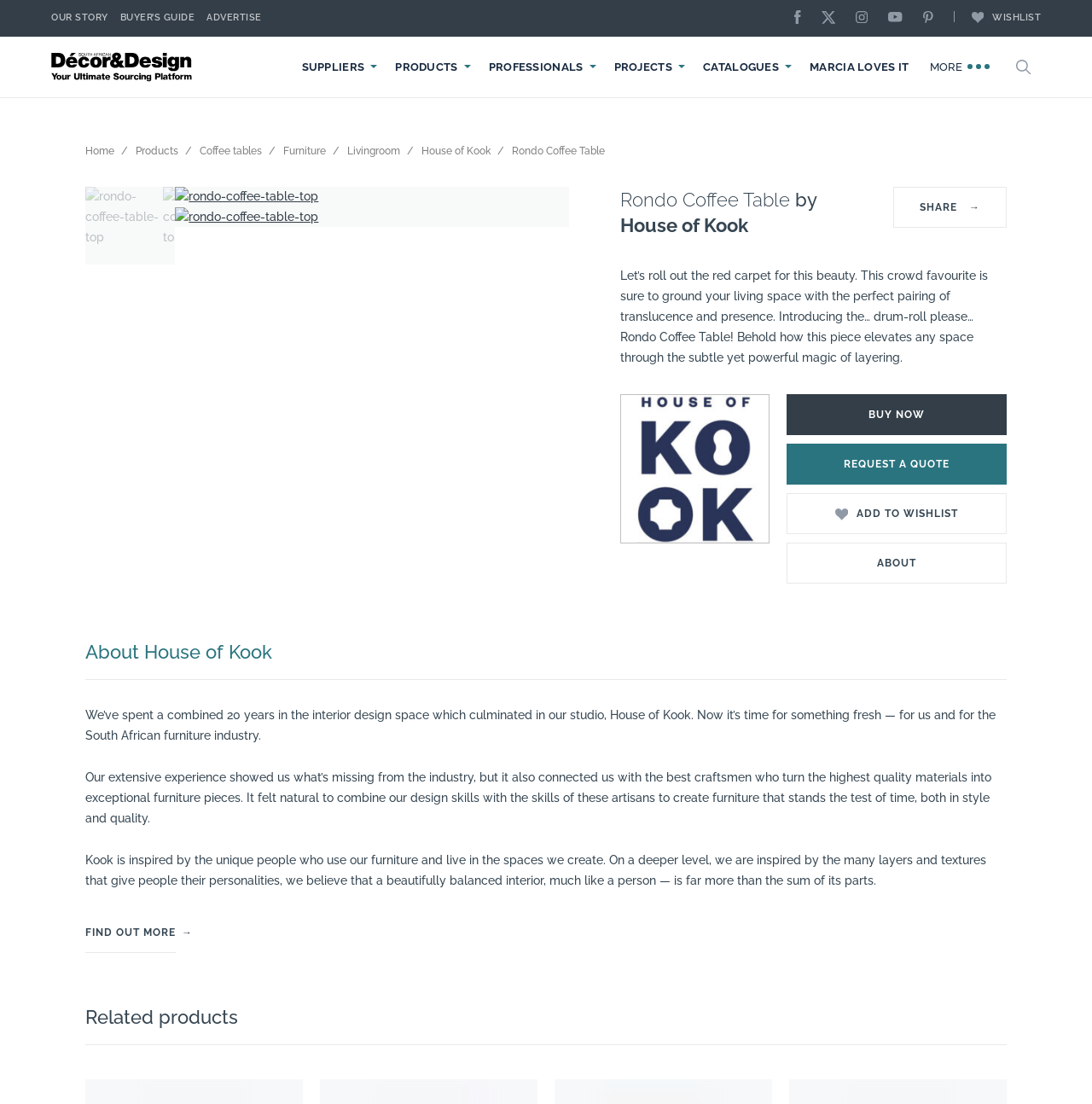Identify the bounding box of the UI component described as: "FIND OUT MORE →".

[0.078, 0.827, 0.161, 0.864]